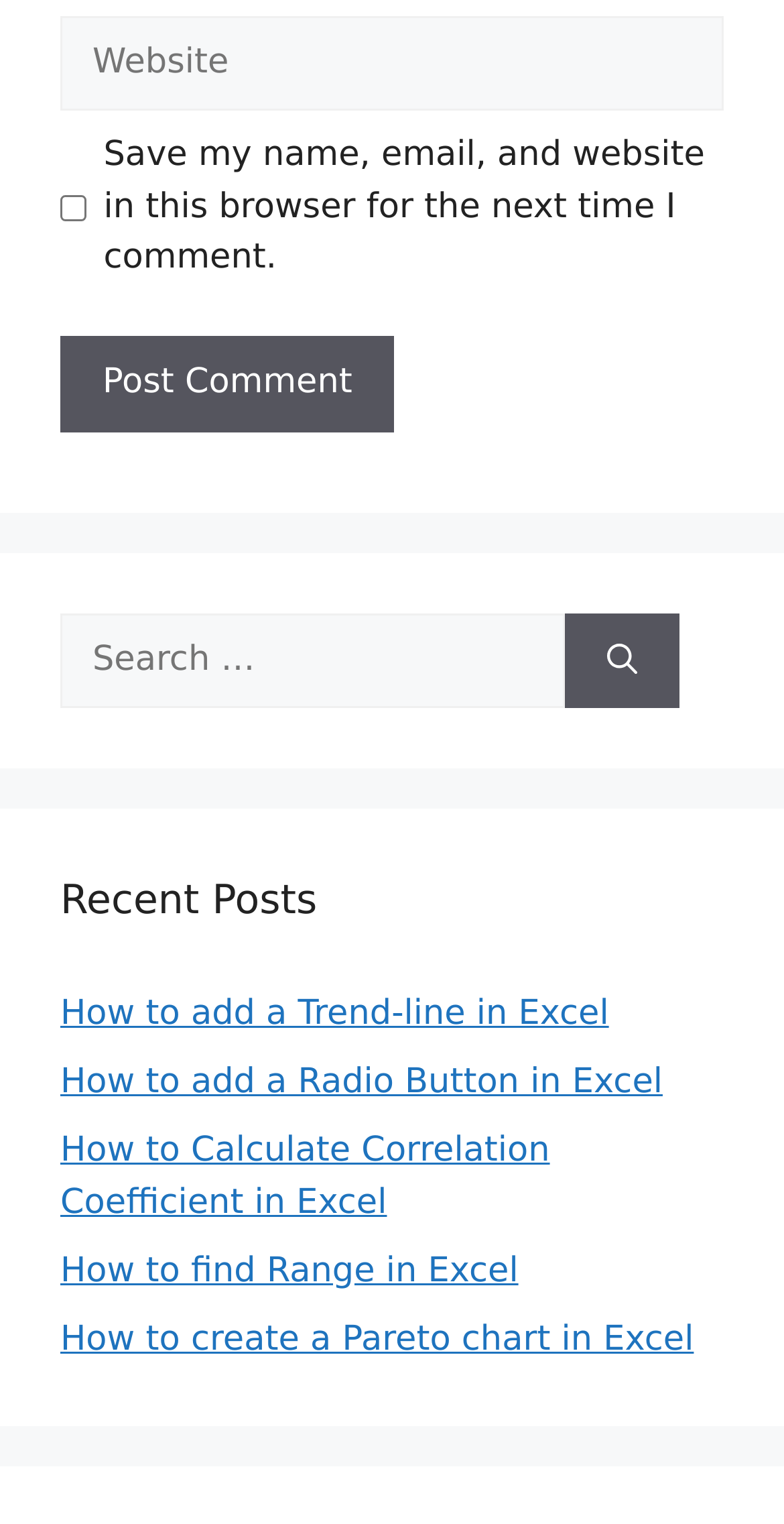What is the purpose of the checkbox?
Answer the question with detailed information derived from the image.

The checkbox is located below the comment textbox and has a label 'Save my name, email, and website in this browser for the next time I comment.' This suggests that its purpose is to save the commenter's information for future comments.